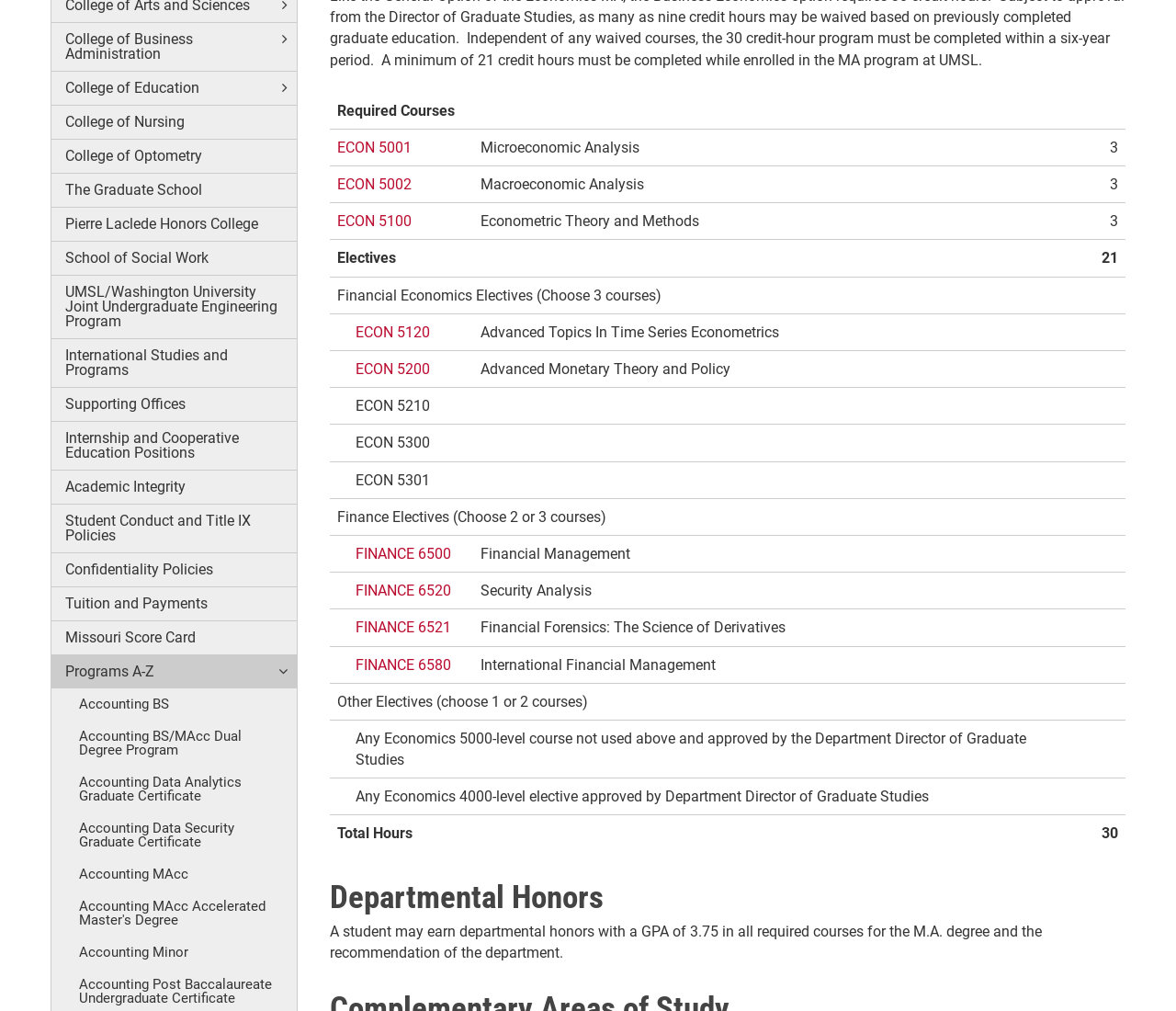Identify the bounding box coordinates for the UI element mentioned here: "Accounting BS". Provide the coordinates as four float values between 0 and 1, i.e., [left, top, right, bottom].

[0.067, 0.681, 0.252, 0.713]